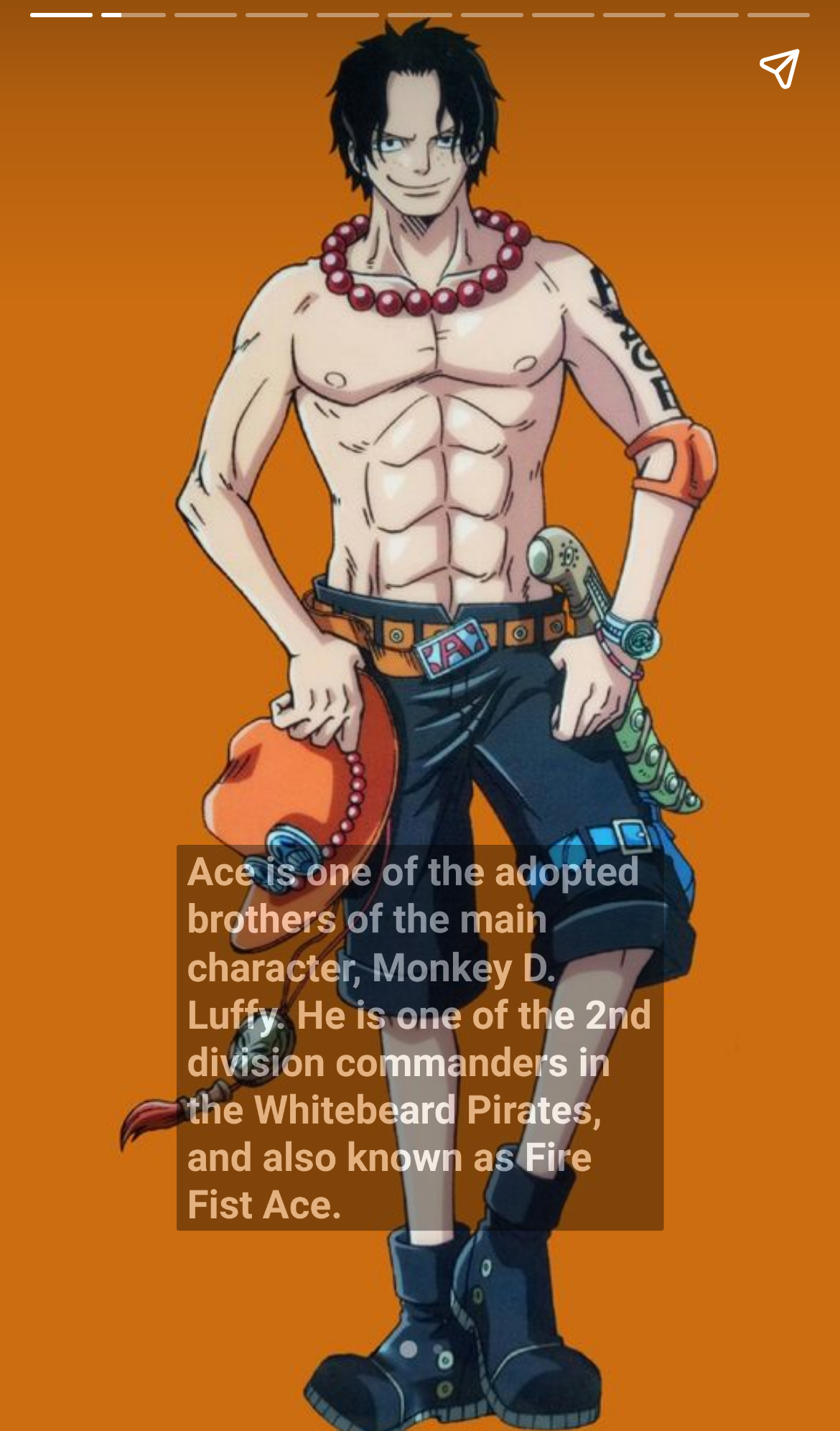Identify and extract the main heading of the webpage.

5. Portgas D. Ace